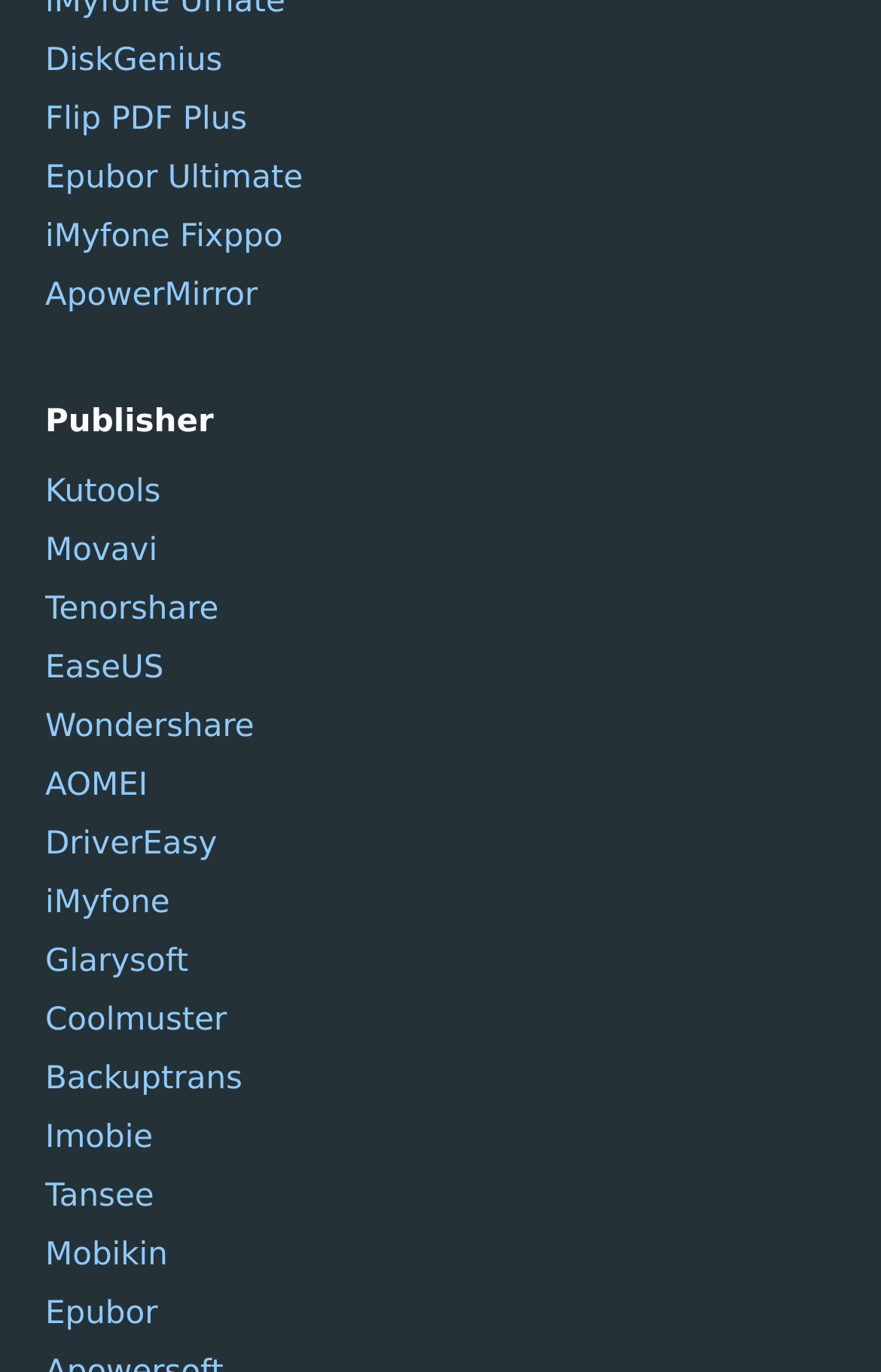Using the description: "Flip PDF Plus", identify the bounding box of the corresponding UI element in the screenshot.

[0.051, 0.07, 0.949, 0.105]